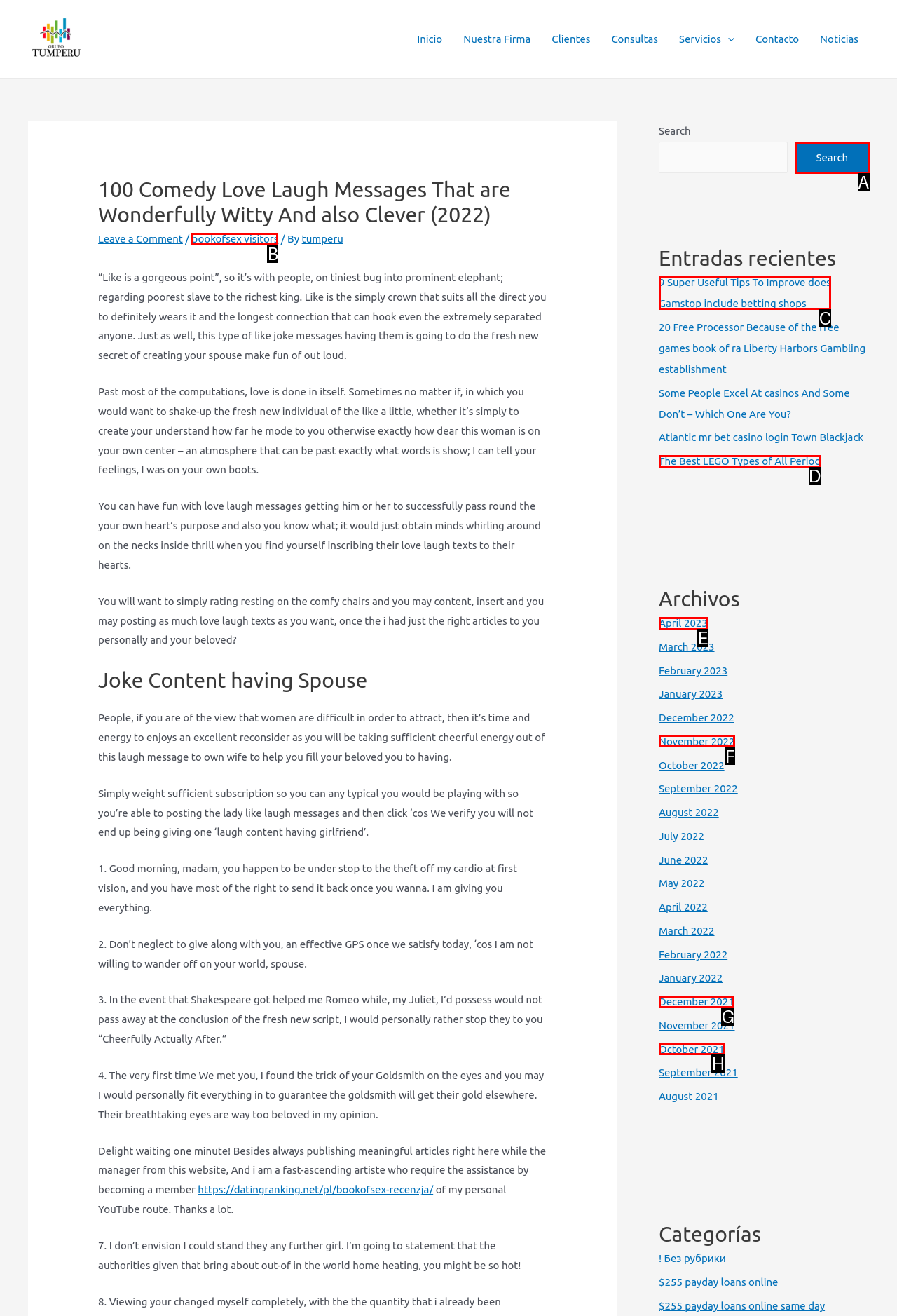Tell me which option I should click to complete the following task: Click on the 'bookofsex visitors' link Answer with the option's letter from the given choices directly.

B